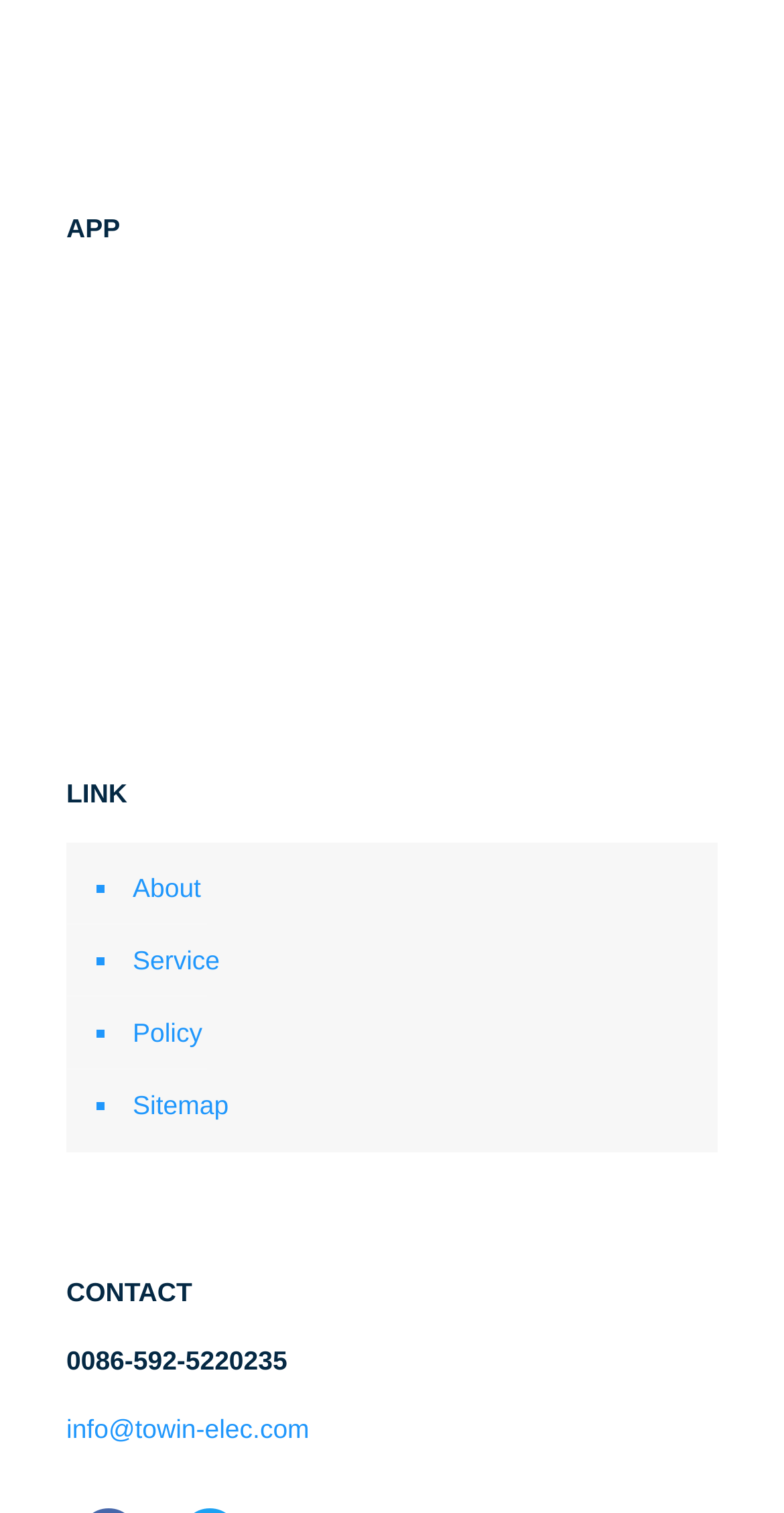Please answer the following question using a single word or phrase: What is the email address for contact?

info@towin-elec.com